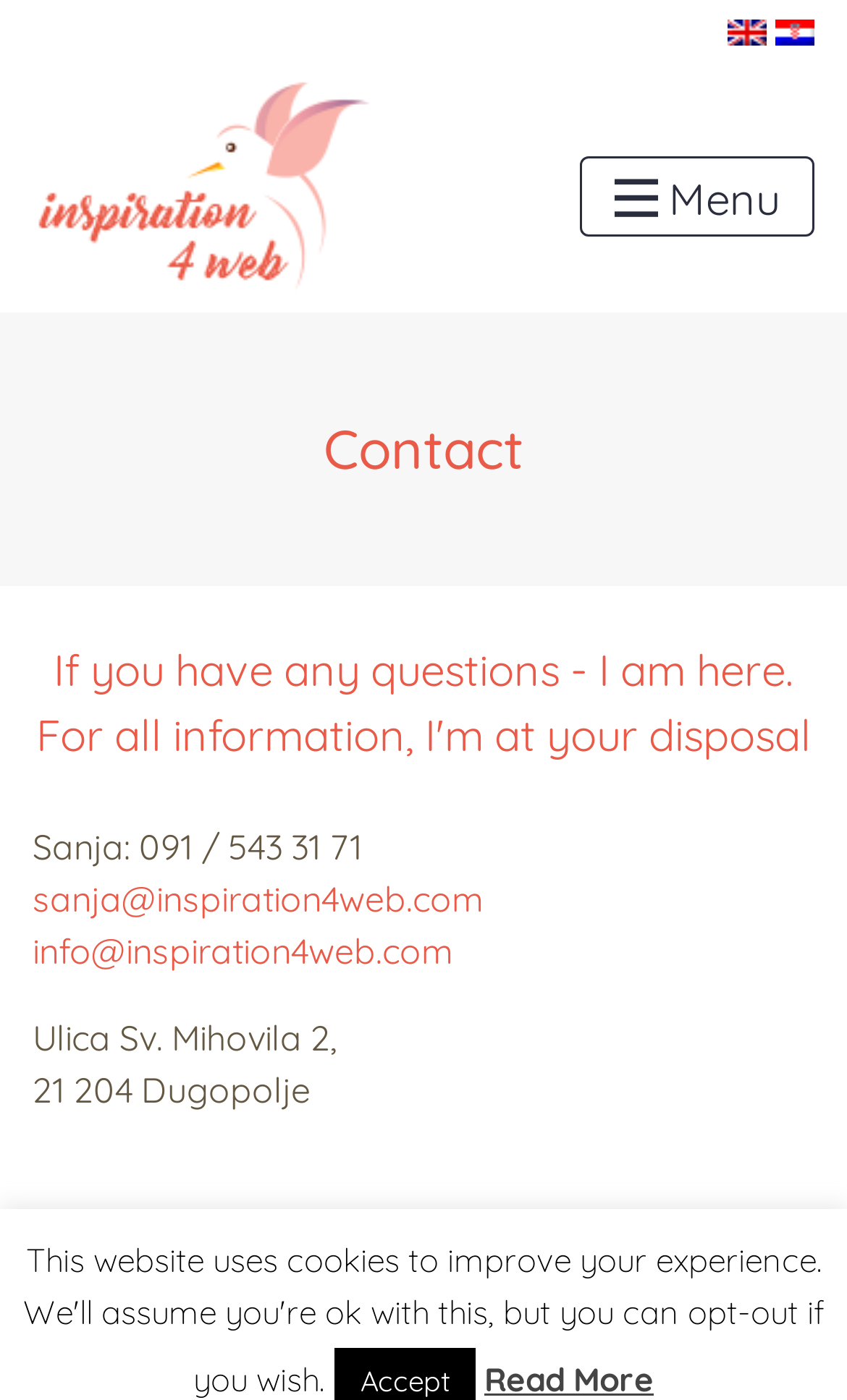Generate a comprehensive description of the webpage content.

The webpage is a contact page for Inspiration4Web. At the top right corner, there are two language options, "English" and "Hrvatski", each accompanied by a small flag icon. On the top left, there is a logo of Inspiration4Web, which is also a link.

Below the logo, there is a heading that reads "Contact". Underneath the heading, there is a section with contact information, including a phone number, two email addresses, and a physical address.

To the right of the contact information, there is a button labeled "Toggle navigation" with a menu icon. When expanded, the button reveals a menu with the label "Menu".

At the bottom of the page, there is a form with a single field labeled "Name*:". Above the form, there is a link that reads "Read More".

Overall, the webpage has a simple and clean layout, with a focus on providing contact information and a way to get in touch with Inspiration4Web.